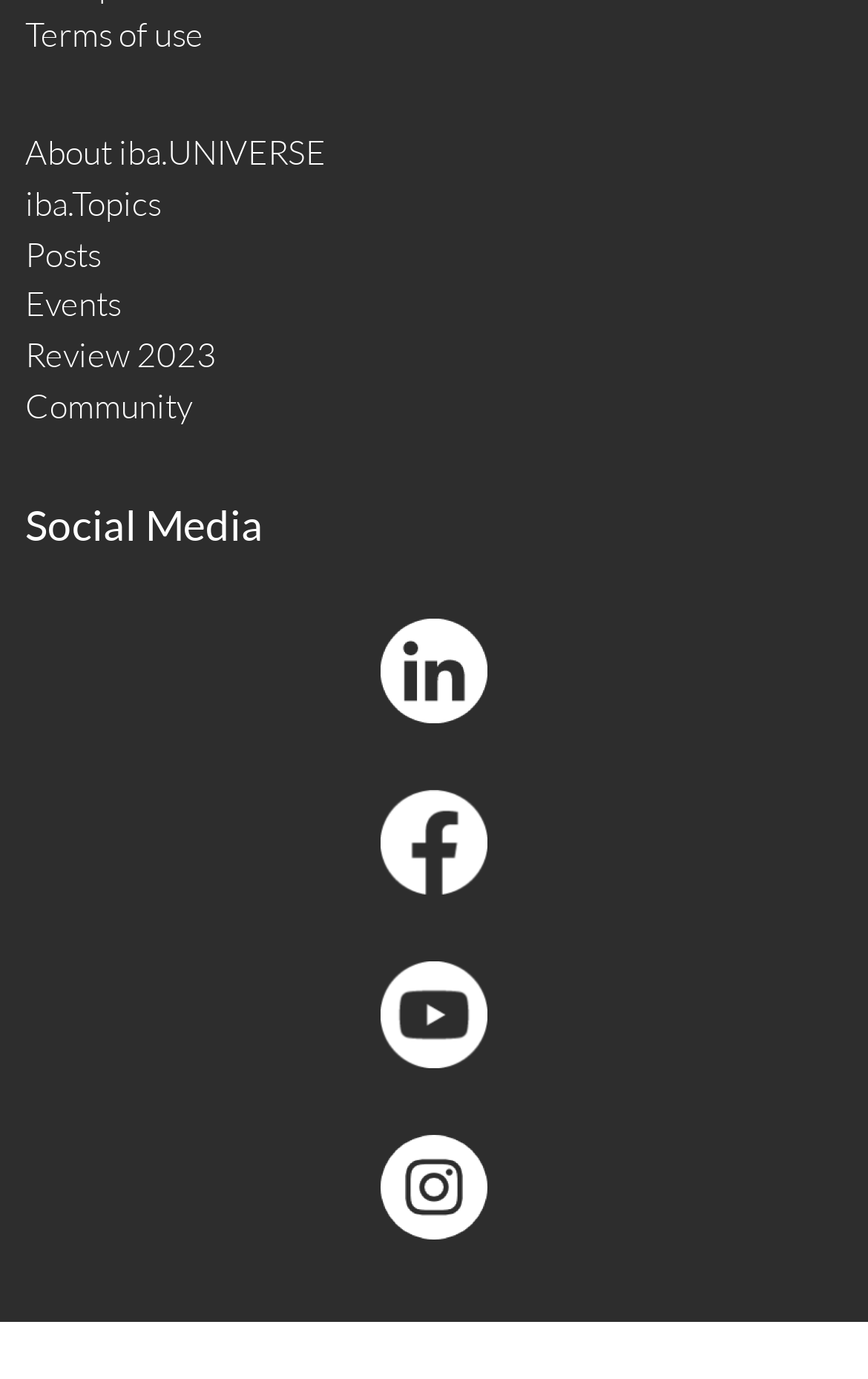What is the image on the top left?
Using the image as a reference, give a one-word or short phrase answer.

ghm-favicon-neutral.png